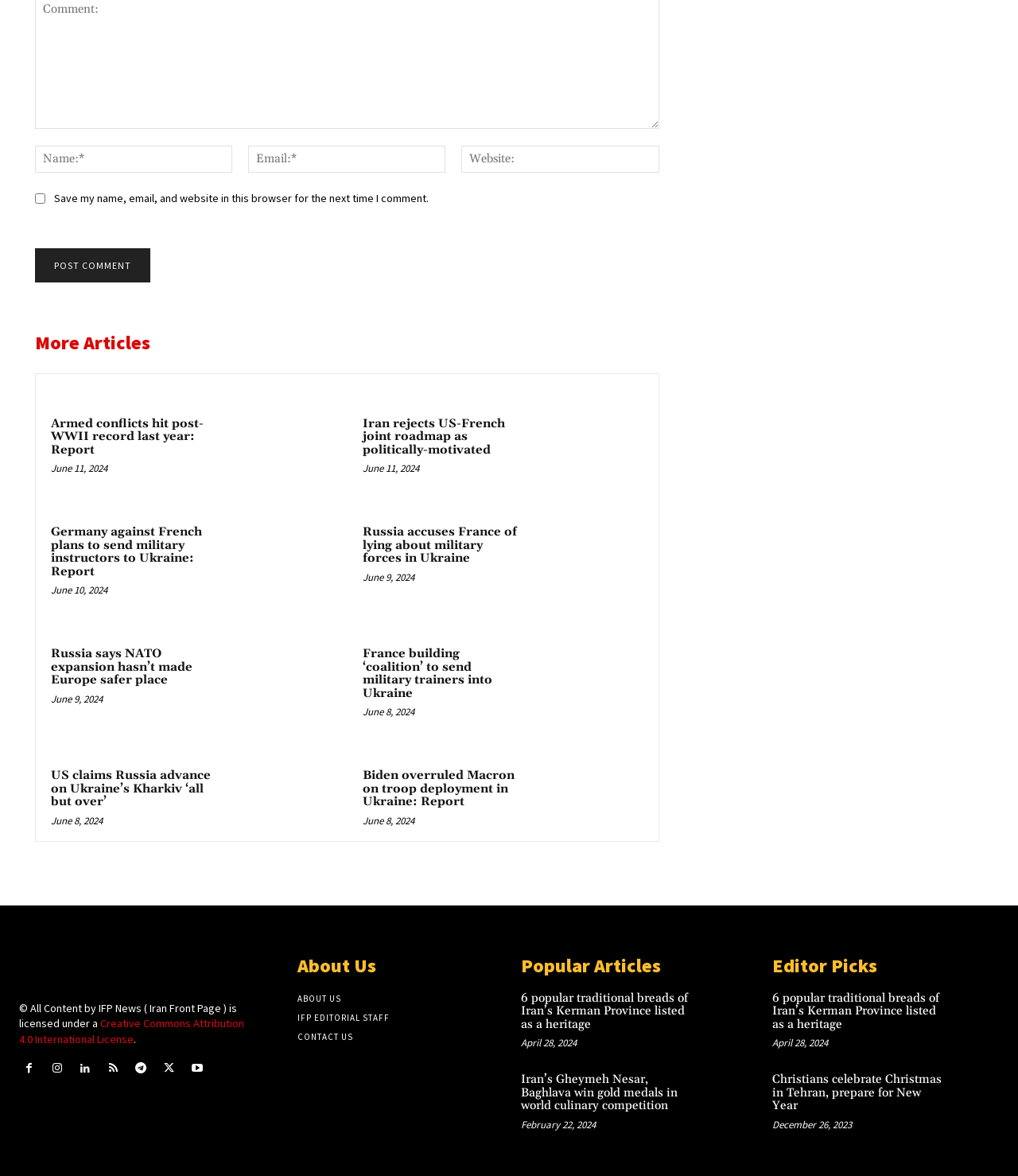Please specify the bounding box coordinates of the clickable section necessary to execute the following command: "Click the 'Post Comment' button".

[0.034, 0.211, 0.148, 0.24]